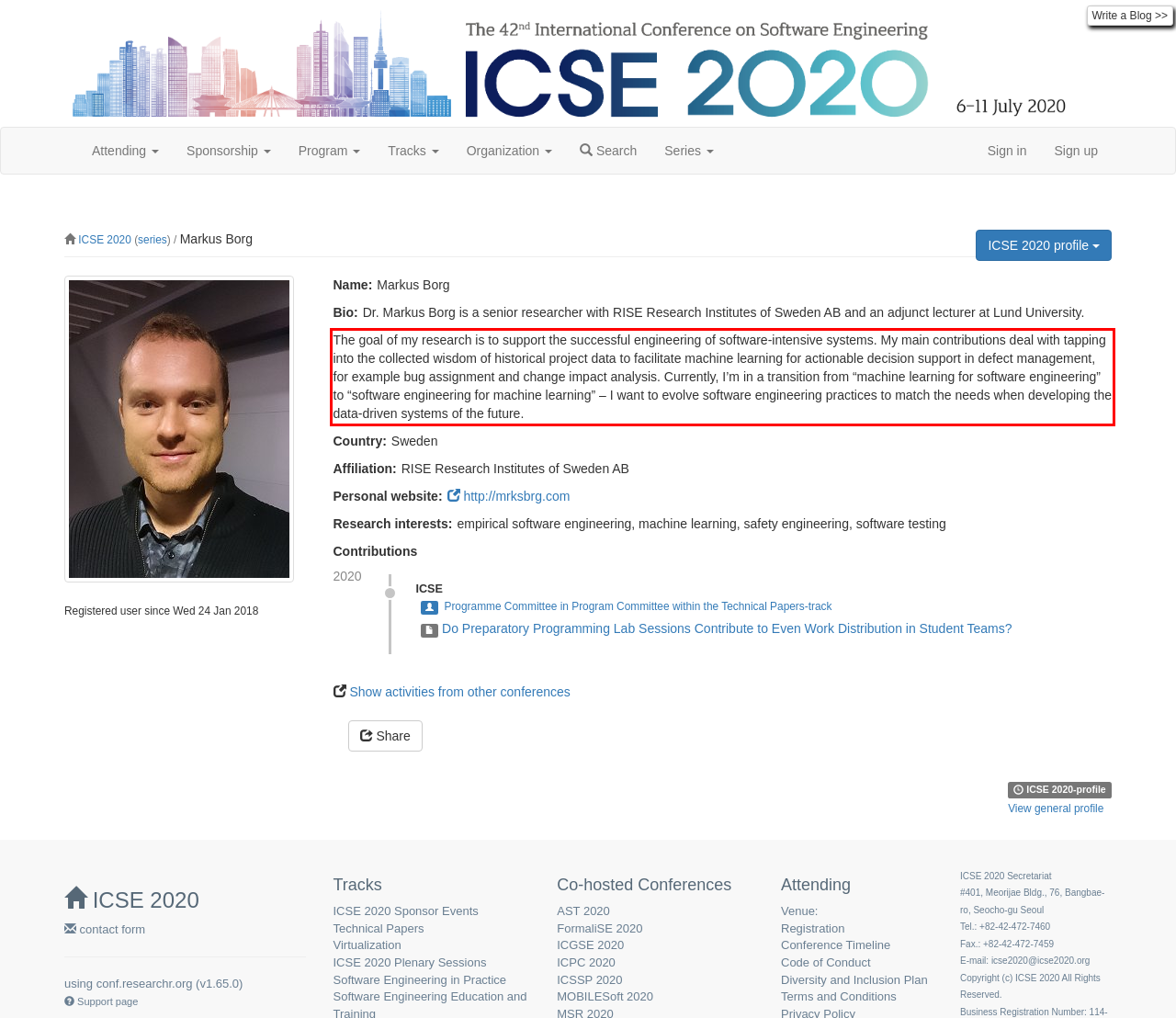Given a screenshot of a webpage, locate the red bounding box and extract the text it encloses.

The goal of my research is to support the successful engineering of software-intensive systems. My main contributions deal with tapping into the collected wisdom of historical project data to facilitate machine learning for actionable decision support in defect management, for example bug assignment and change impact analysis. Currently, I’m in a transition from “machine learning for software engineering” to “software engineering for machine learning” – I want to evolve software engineering practices to match the needs when developing the data-driven systems of the future.